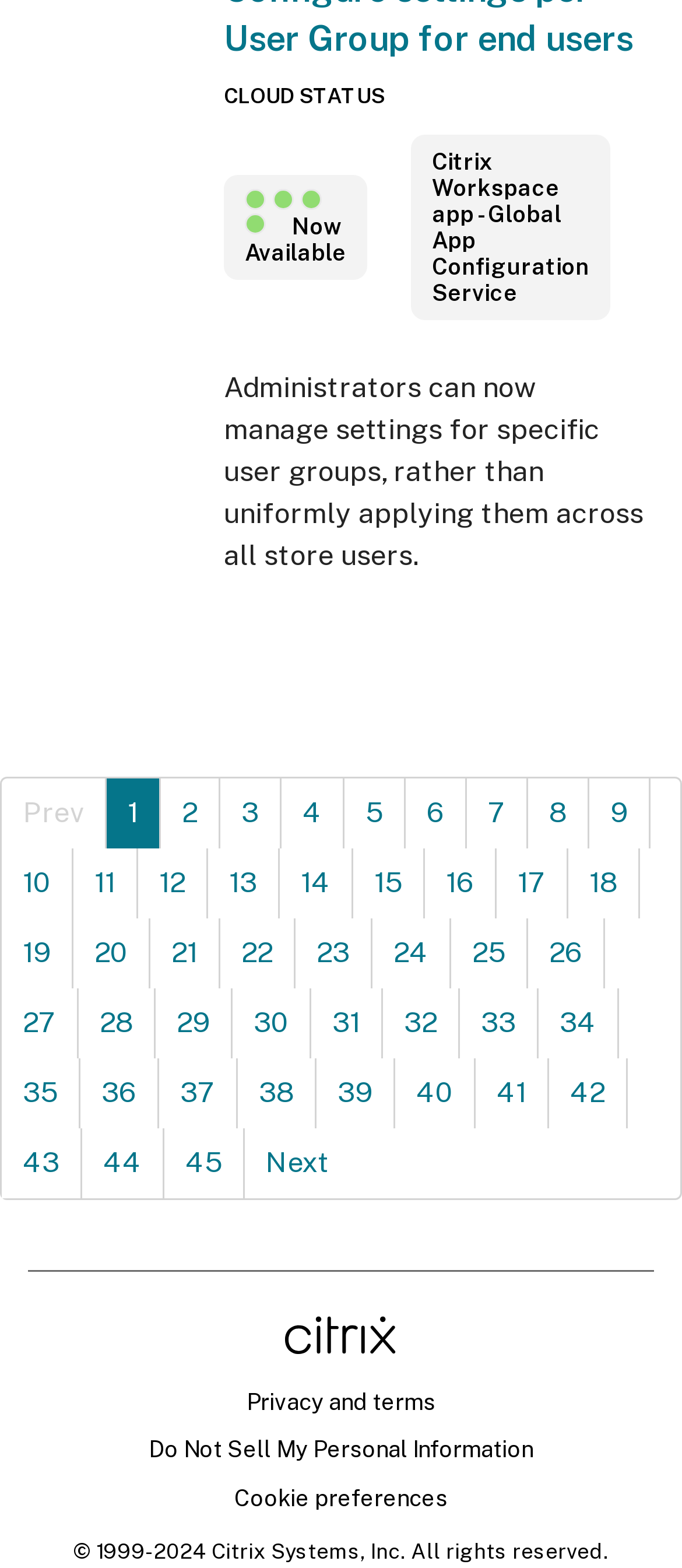For the given element description Privacy and terms, determine the bounding box coordinates of the UI element. The coordinates should follow the format (top-left x, top-left y, bottom-right x, bottom-right y) and be within the range of 0 to 1.

[0.362, 0.886, 0.638, 0.903]